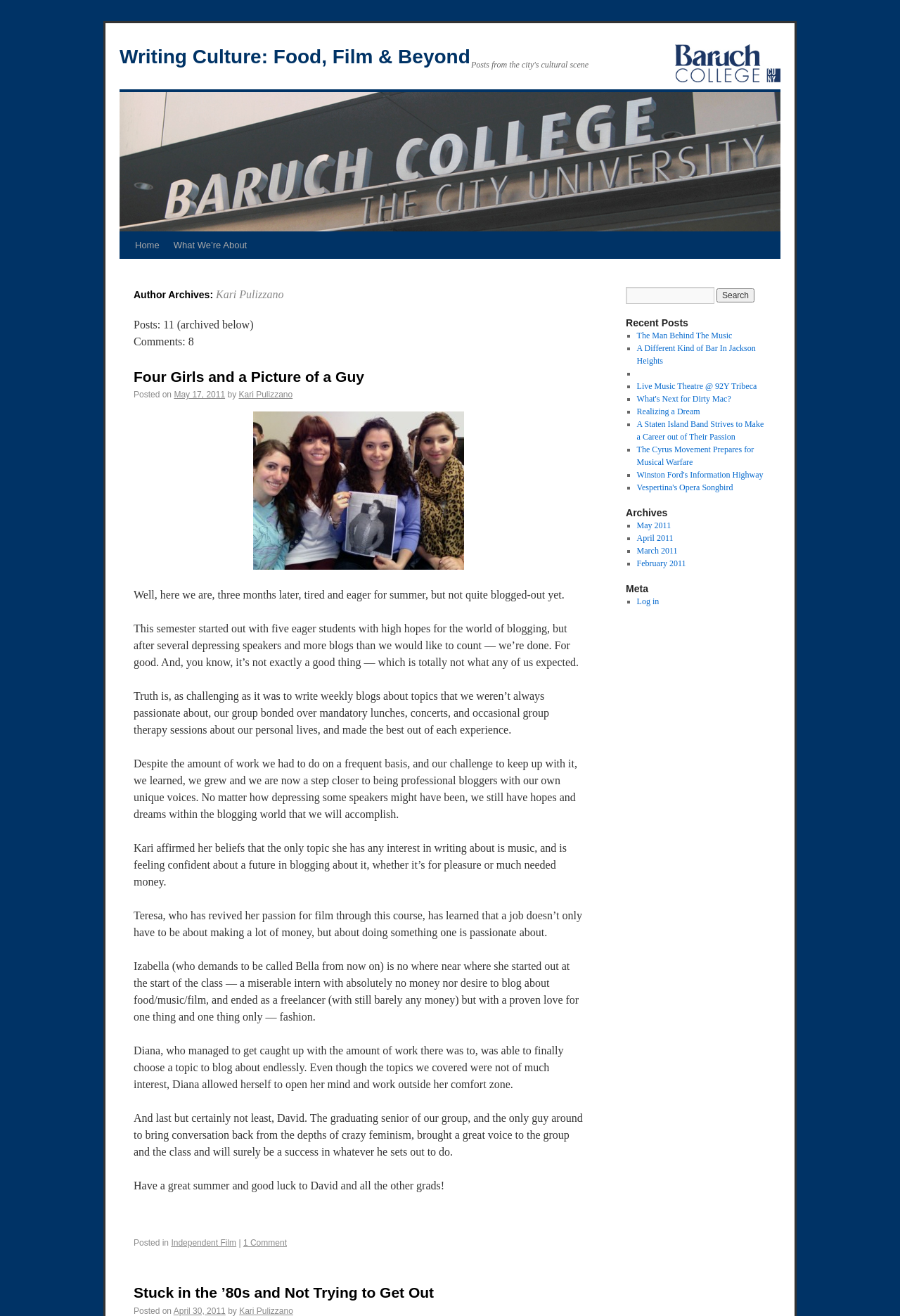Please identify the bounding box coordinates of the element that needs to be clicked to execute the following command: "Check the VALUES". Provide the bounding box using four float numbers between 0 and 1, formatted as [left, top, right, bottom].

None